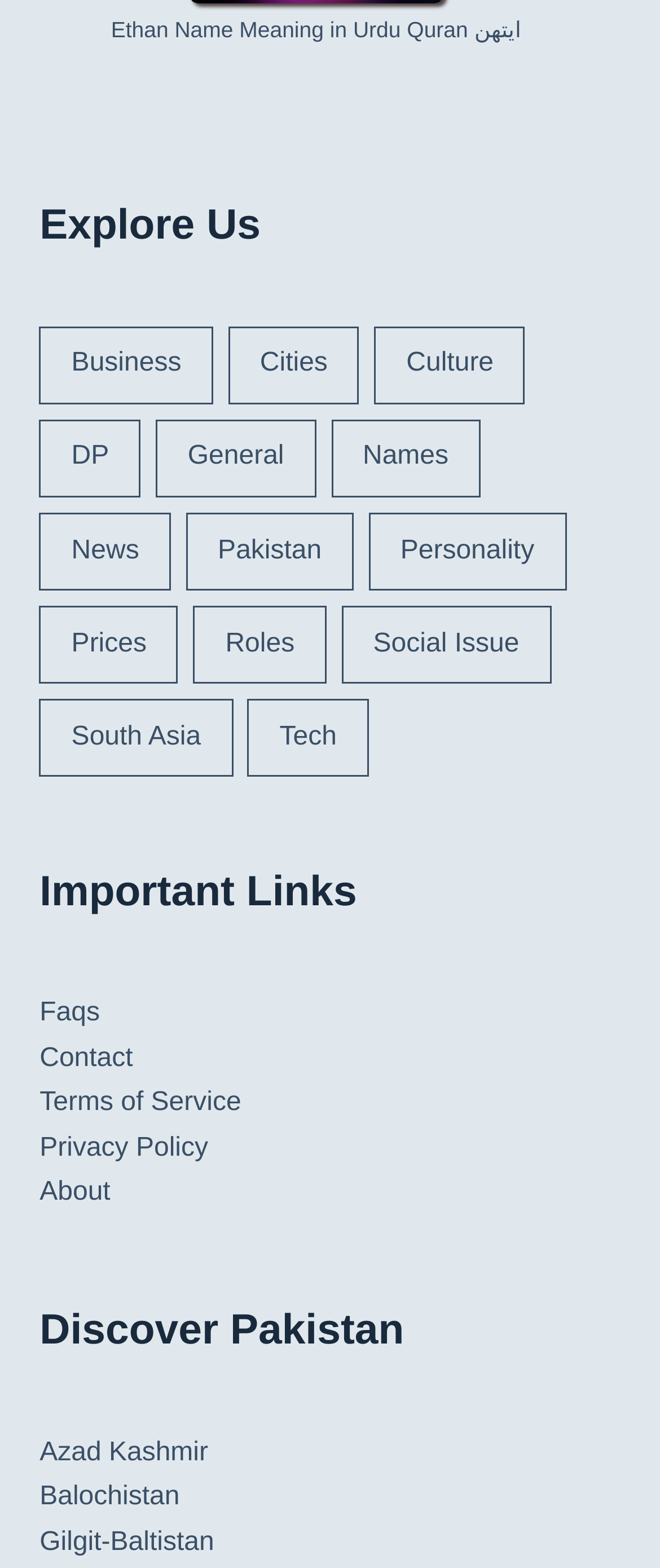Based on what you see in the screenshot, provide a thorough answer to this question: What is the name of the person in the link?

The first link on the webpage has the text 'Ethan Name Meaning in Urdu Quran ایتھن', so the name of the person in the link is Ethan.